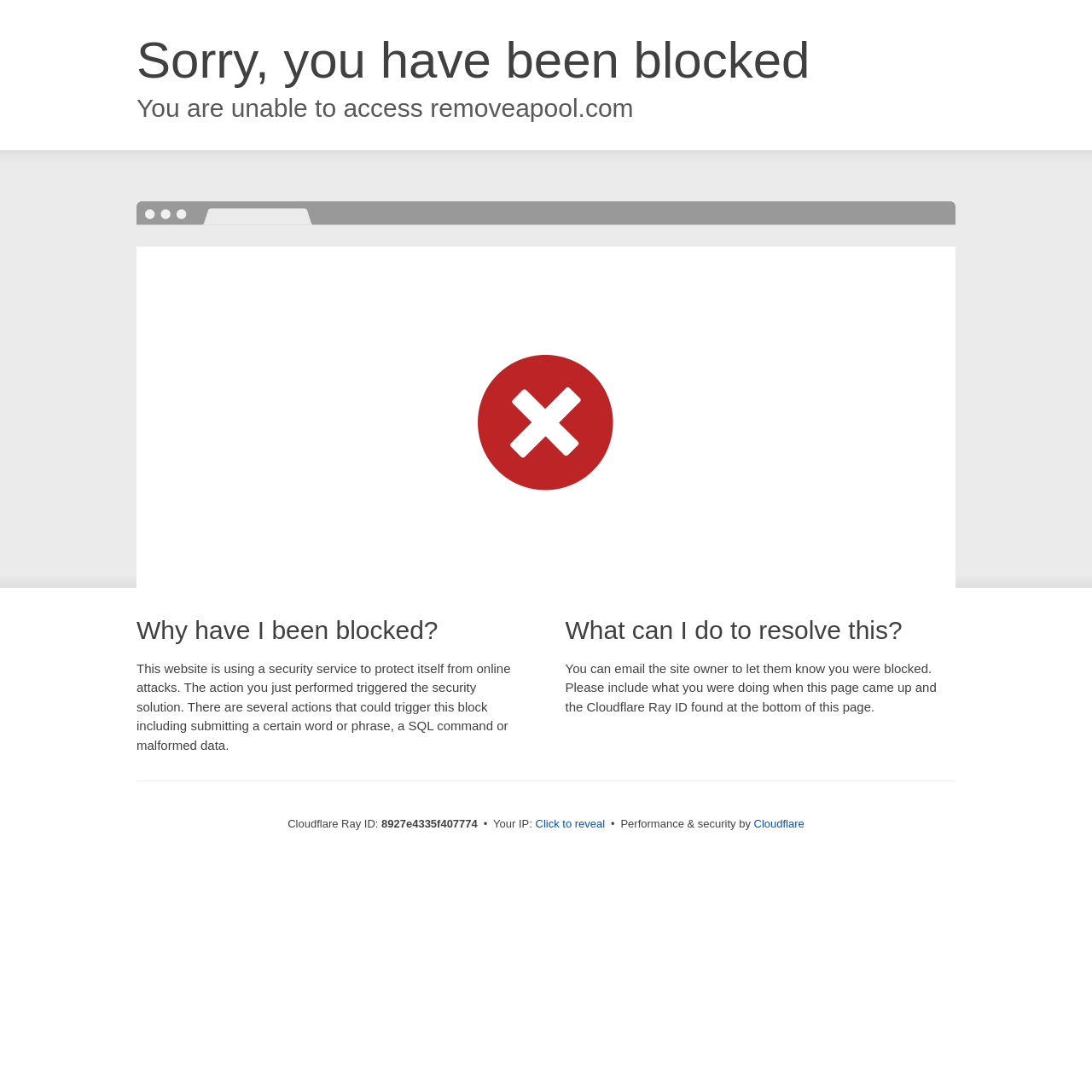Give a concise answer using one word or a phrase to the following question:
What is the purpose of the button 'Click to reveal'?

Reveal IP address